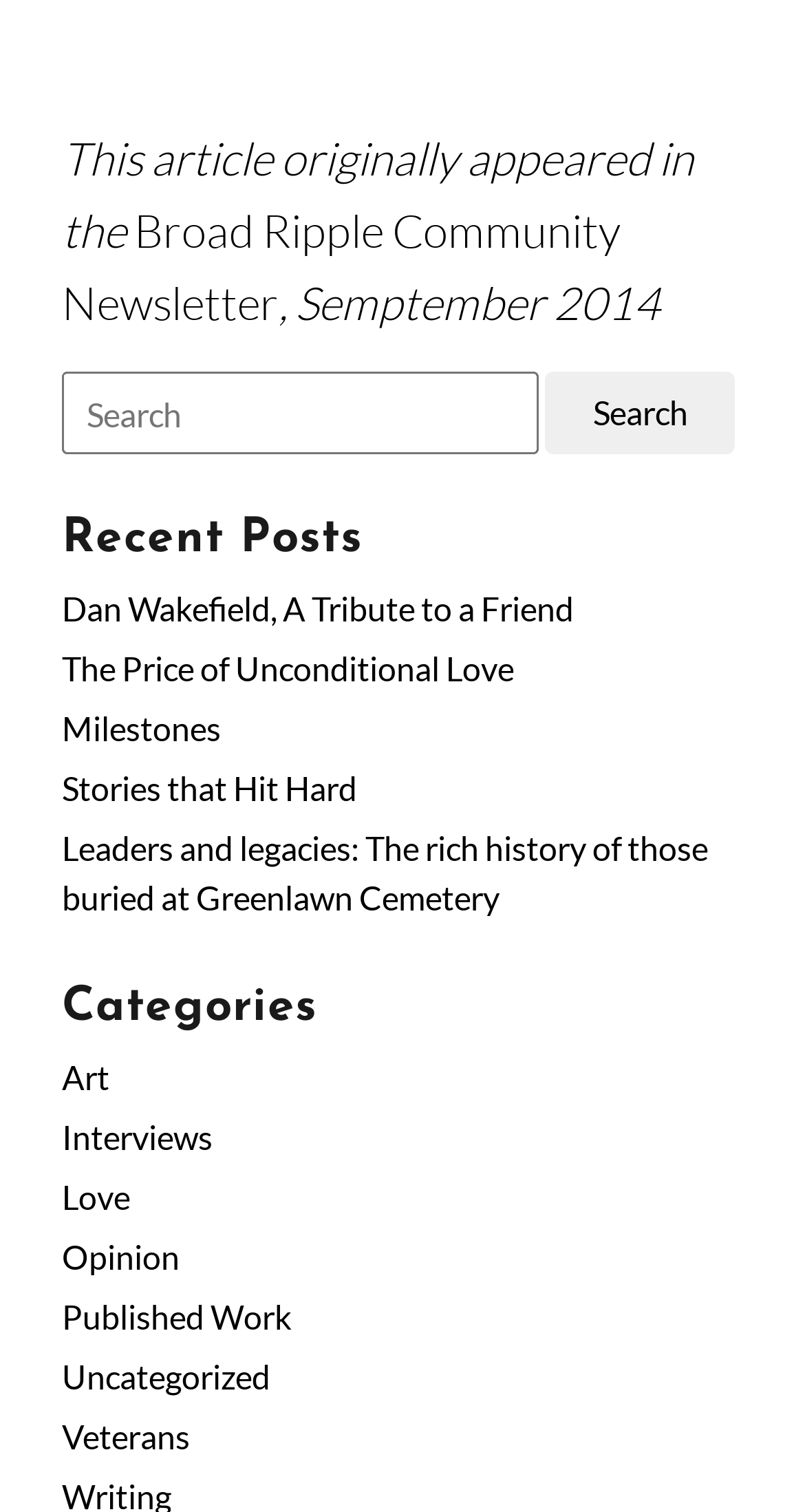Please identify the bounding box coordinates of the area that needs to be clicked to fulfill the following instruction: "Search for something."

[0.077, 0.246, 0.923, 0.301]